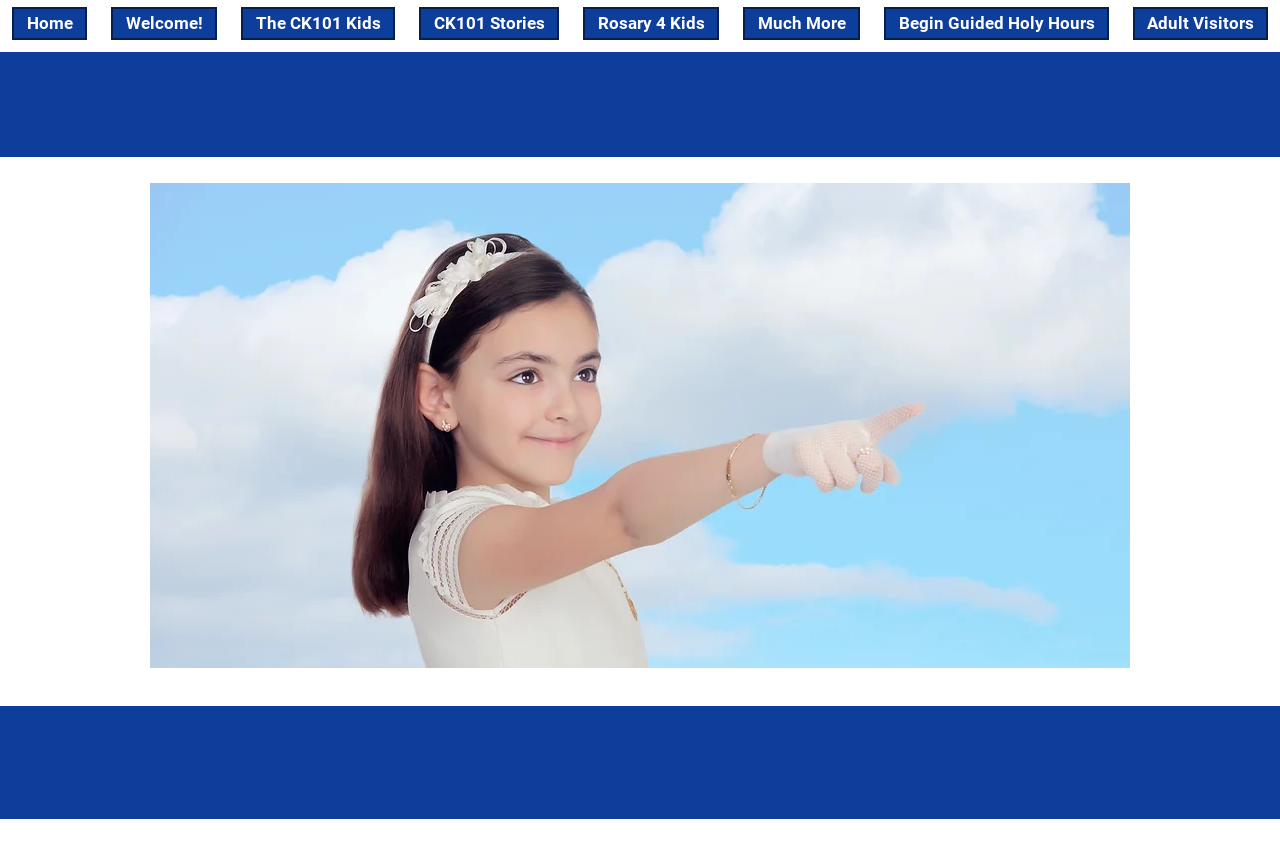What is the main topic of the webpage?
Please craft a detailed and exhaustive response to the question.

Based on the webpage structure, I can see that there is a heading 'A Visit With Jesus sheet music' which suggests that the main topic of the webpage is related to sheet music, specifically 'A Visit With Jesus'.